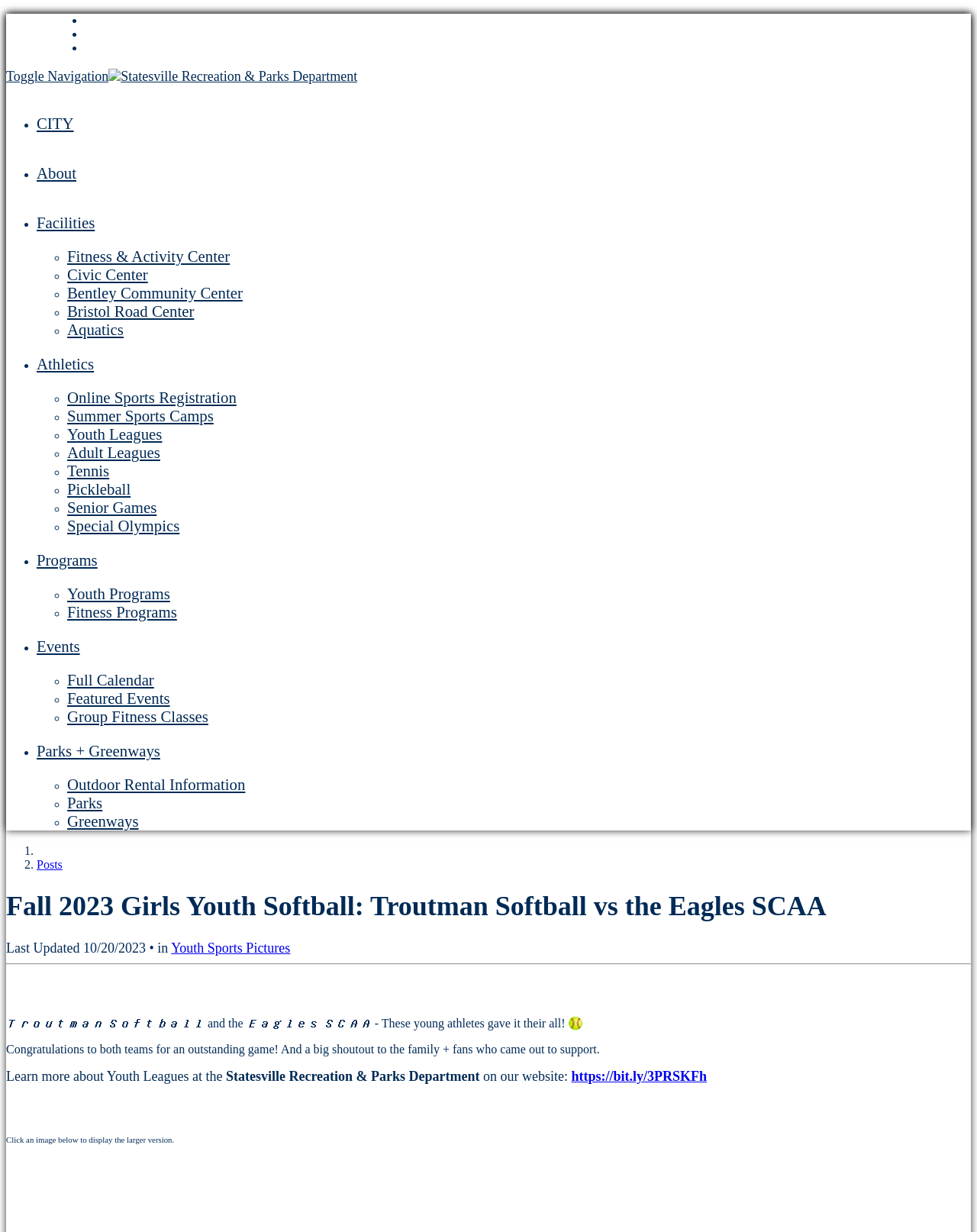Pinpoint the bounding box coordinates of the clickable area needed to execute the instruction: "Read about the role of the Managing Editor". The coordinates should be specified as four float numbers between 0 and 1, i.e., [left, top, right, bottom].

None